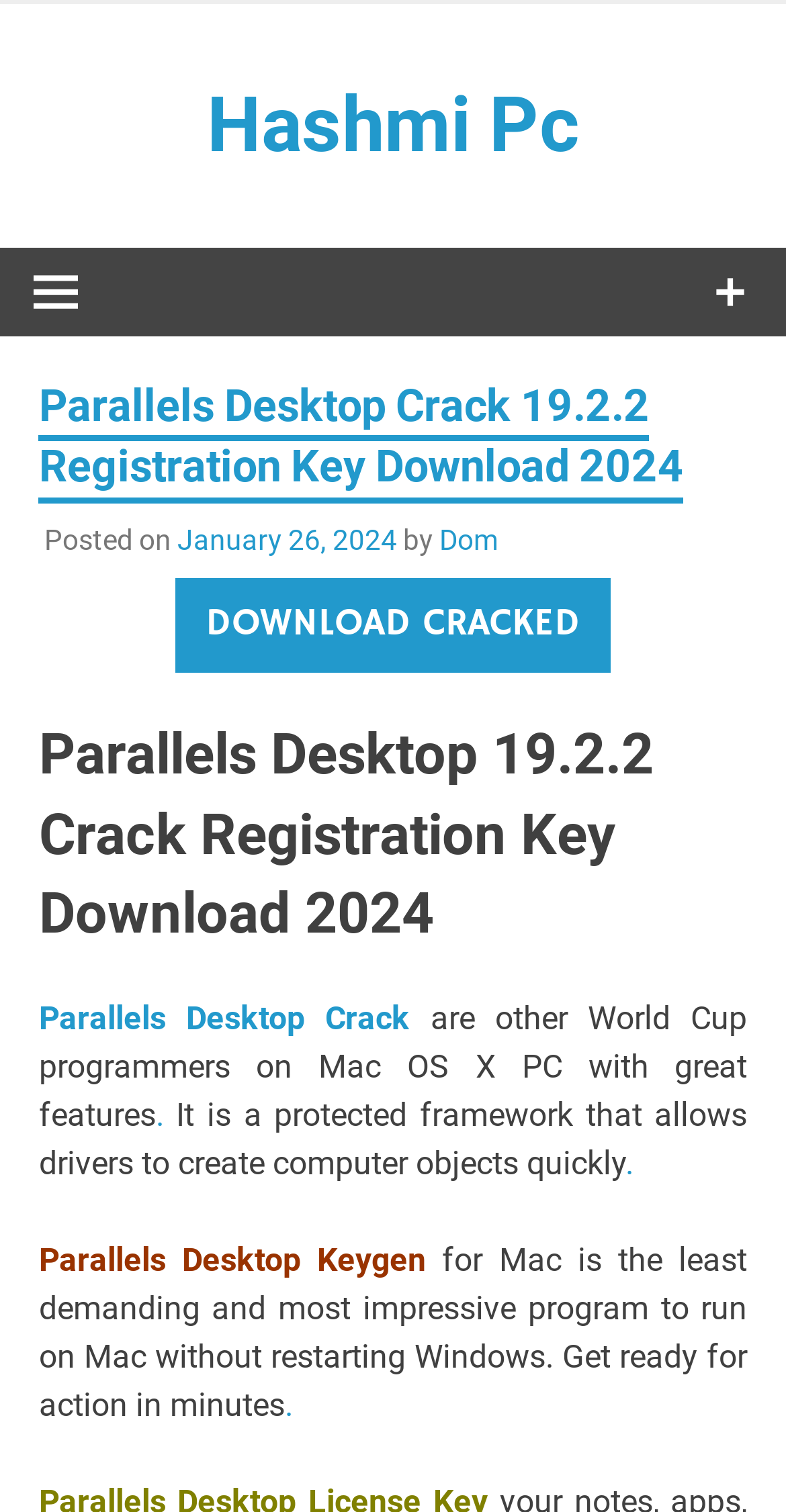Specify the bounding box coordinates of the element's area that should be clicked to execute the given instruction: "Click the 'DOWNLOAD CRACKED' button". The coordinates should be four float numbers between 0 and 1, i.e., [left, top, right, bottom].

[0.223, 0.382, 0.777, 0.446]